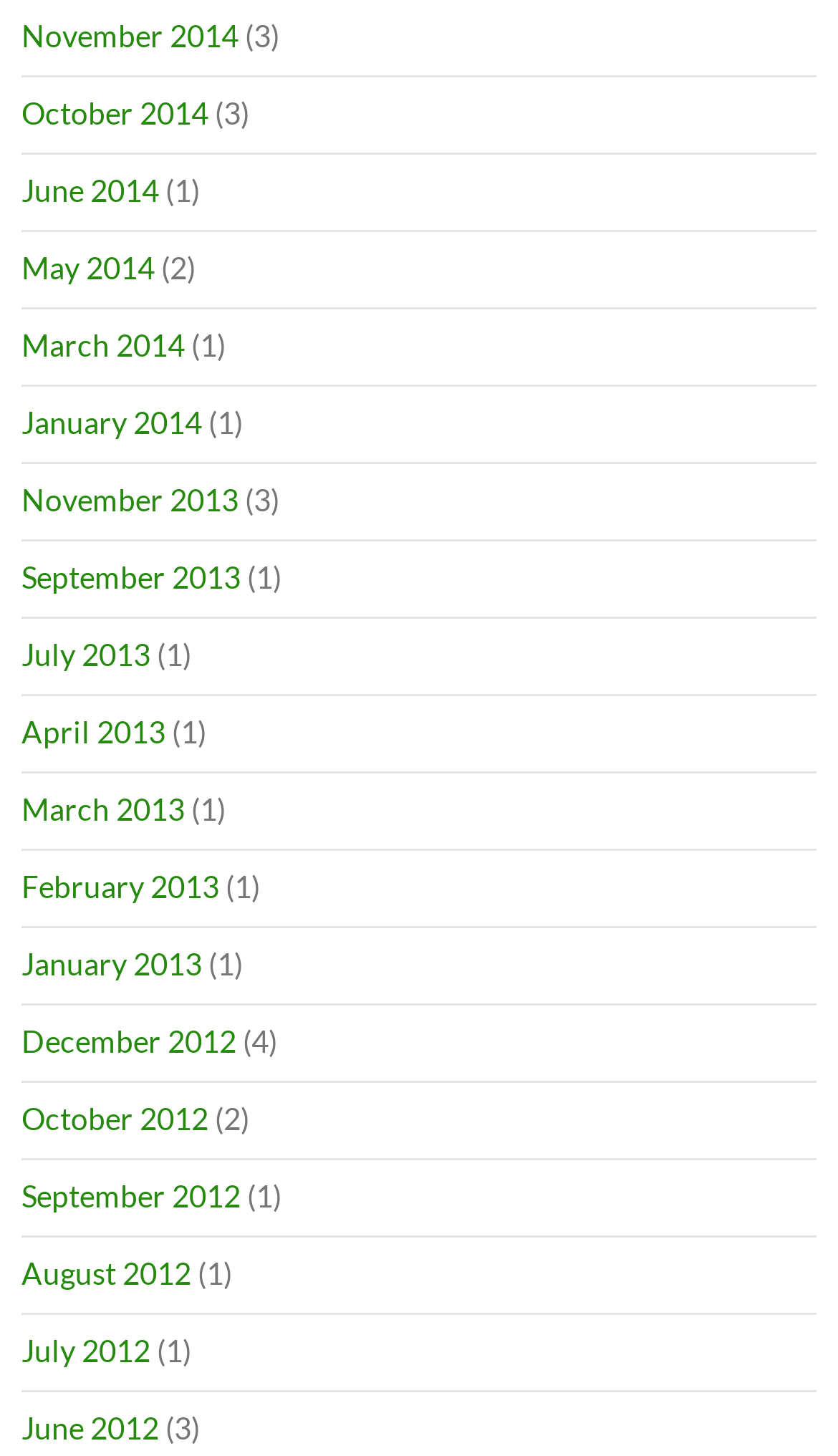What is the latest month listed on this webpage?
Refer to the image and respond with a one-word or short-phrase answer.

November 2014